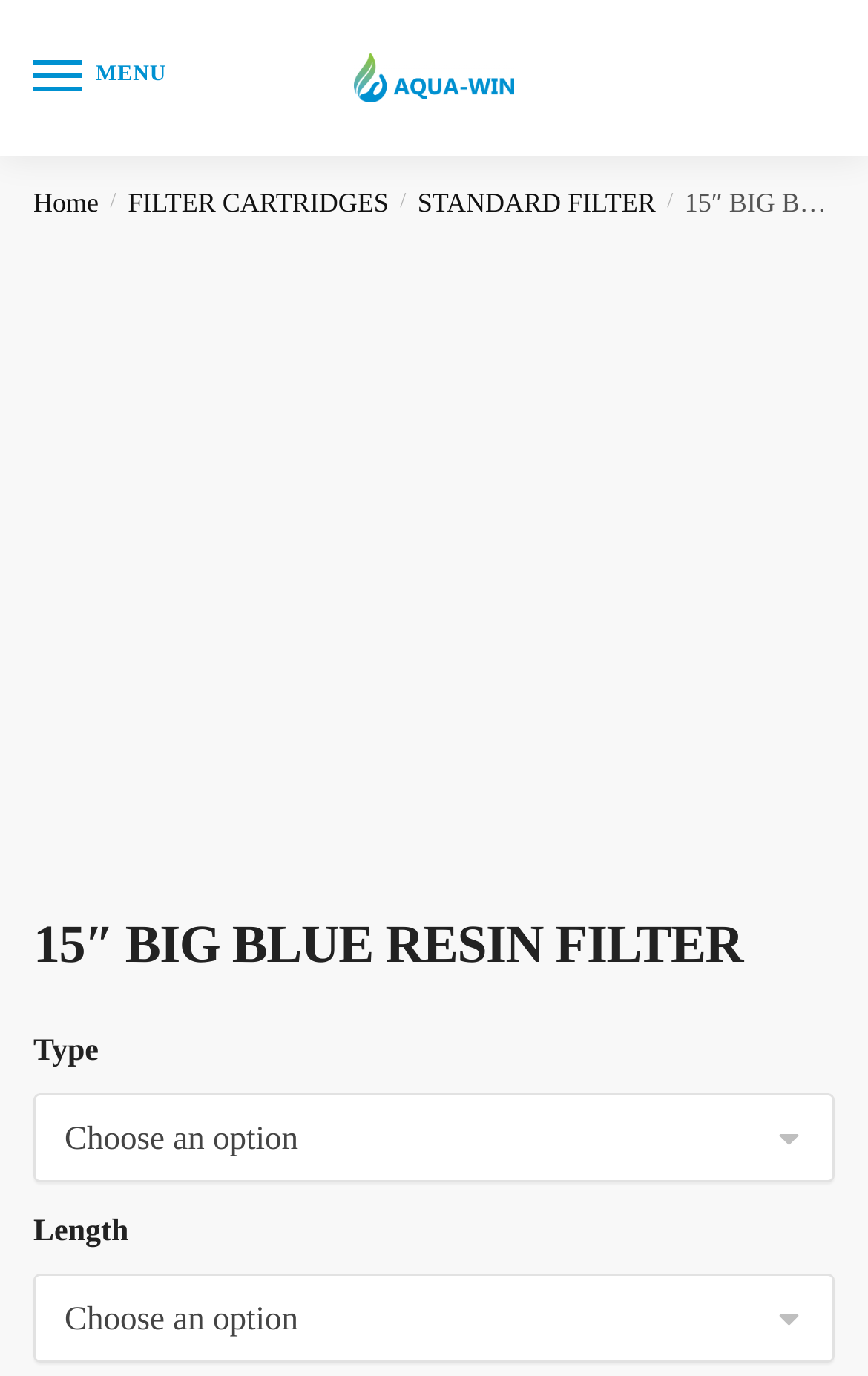What type of filter is being described?
Give a thorough and detailed response to the question.

I found the answer by looking at the heading element with the text '15″ BIG BLUE RESIN FILTER' which is a prominent element on the webpage.